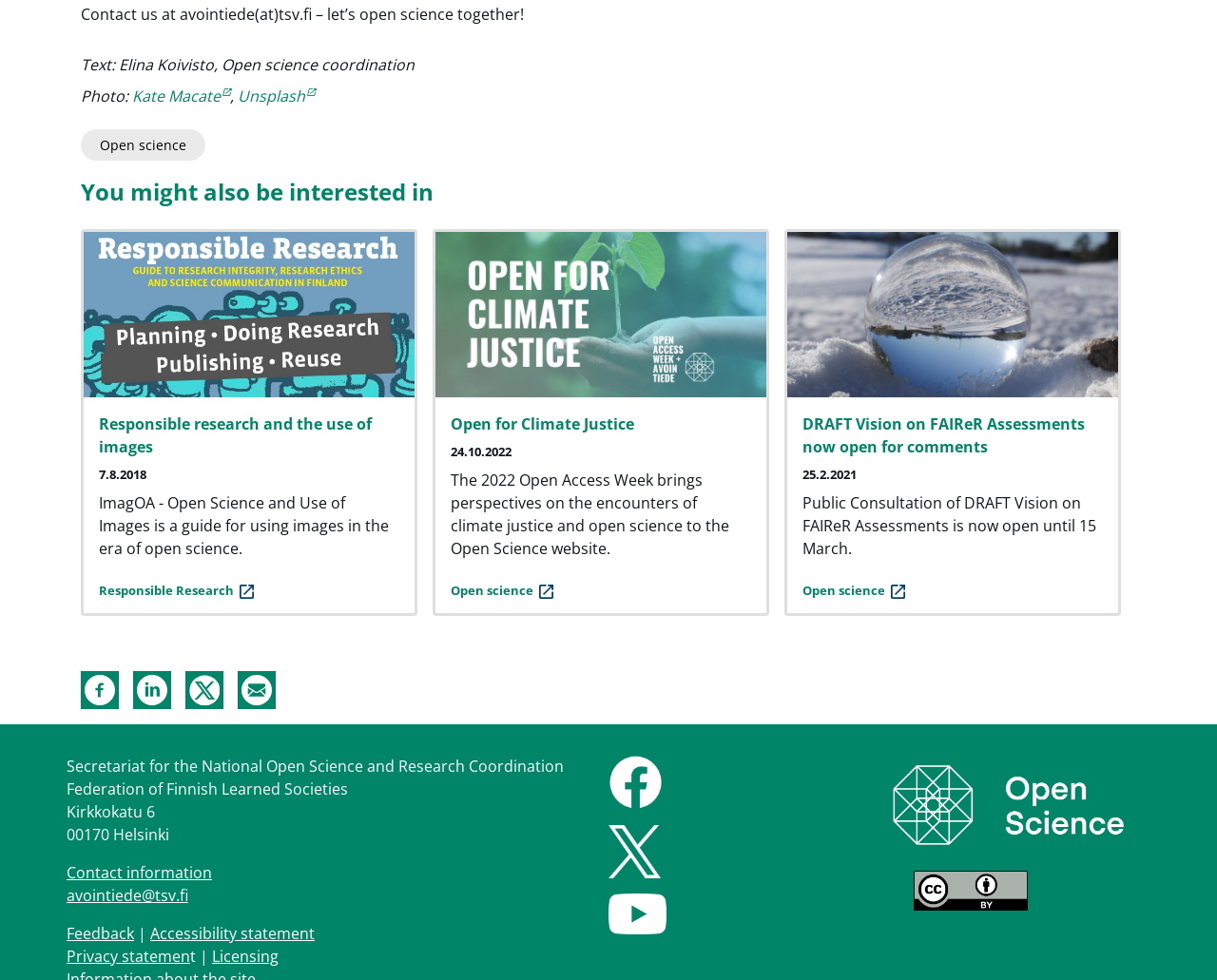Please specify the bounding box coordinates of the region to click in order to perform the following instruction: "Contact us".

[0.066, 0.004, 0.148, 0.026]